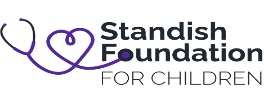What is emphasized in the text?
Provide a fully detailed and comprehensive answer to the question.

The text prominently displays 'Standish Foundation for Children' in a modern font, with 'FOR CHILDREN' emphasized in a bold, clear style, highlighting the foundation's focus on children.